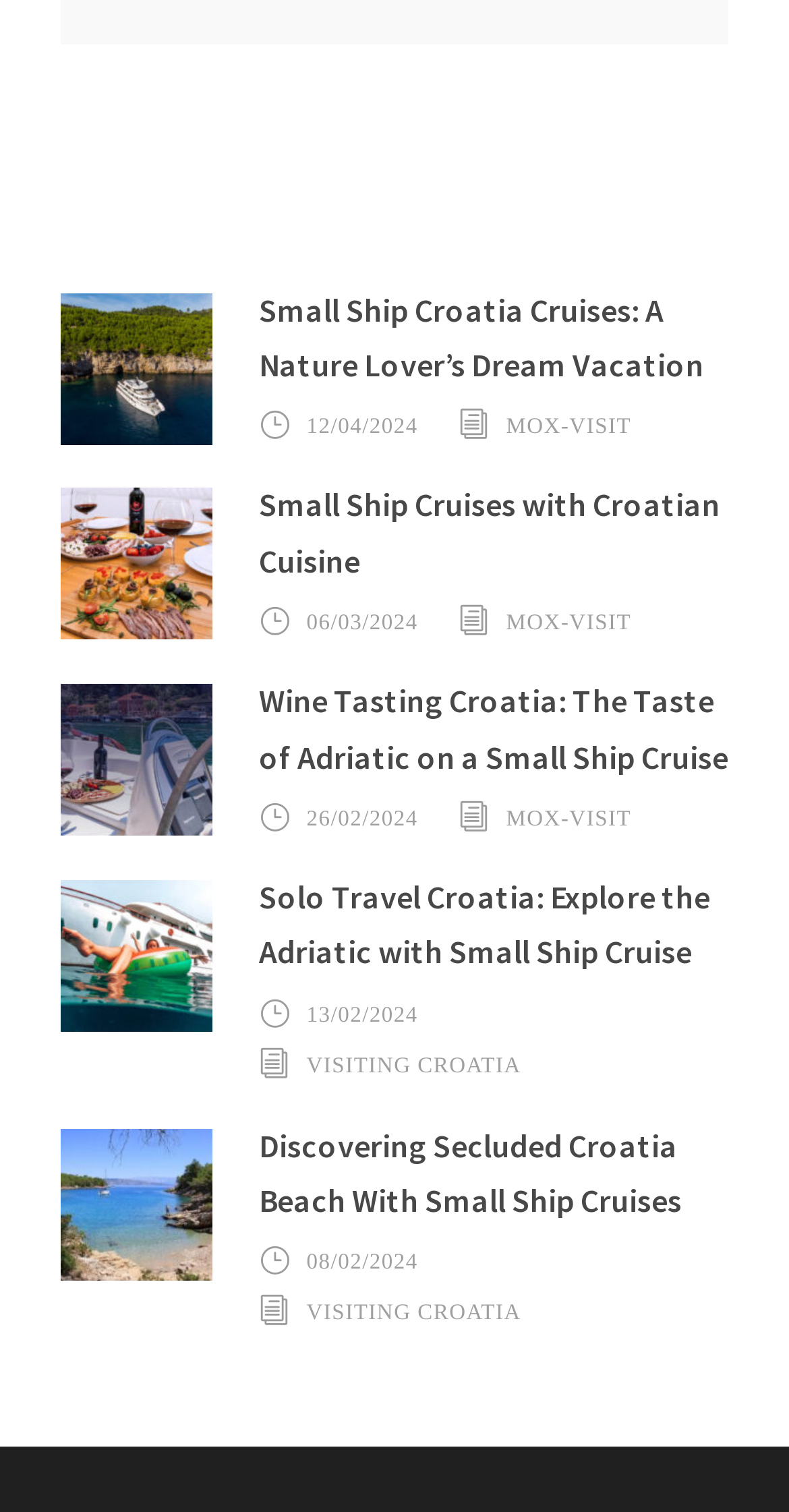Using the provided description GeneratePress, find the bounding box coordinates for the UI element. Provide the coordinates in (top-left x, top-left y, bottom-right x, bottom-right y) format, ensuring all values are between 0 and 1.

None